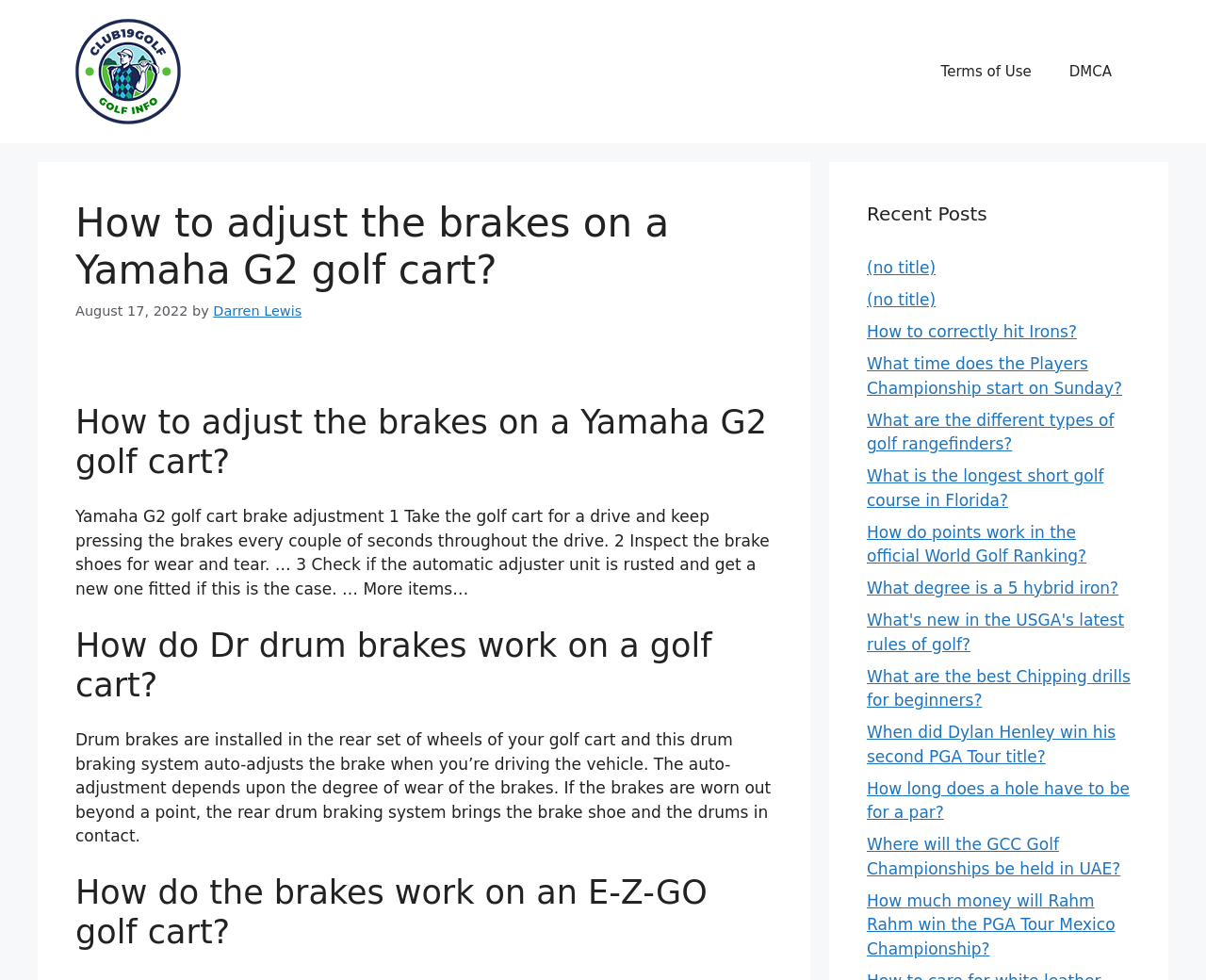Find the bounding box coordinates of the element's region that should be clicked in order to follow the given instruction: "Click the link to read about Terms of Use". The coordinates should consist of four float numbers between 0 and 1, i.e., [left, top, right, bottom].

[0.765, 0.044, 0.871, 0.102]